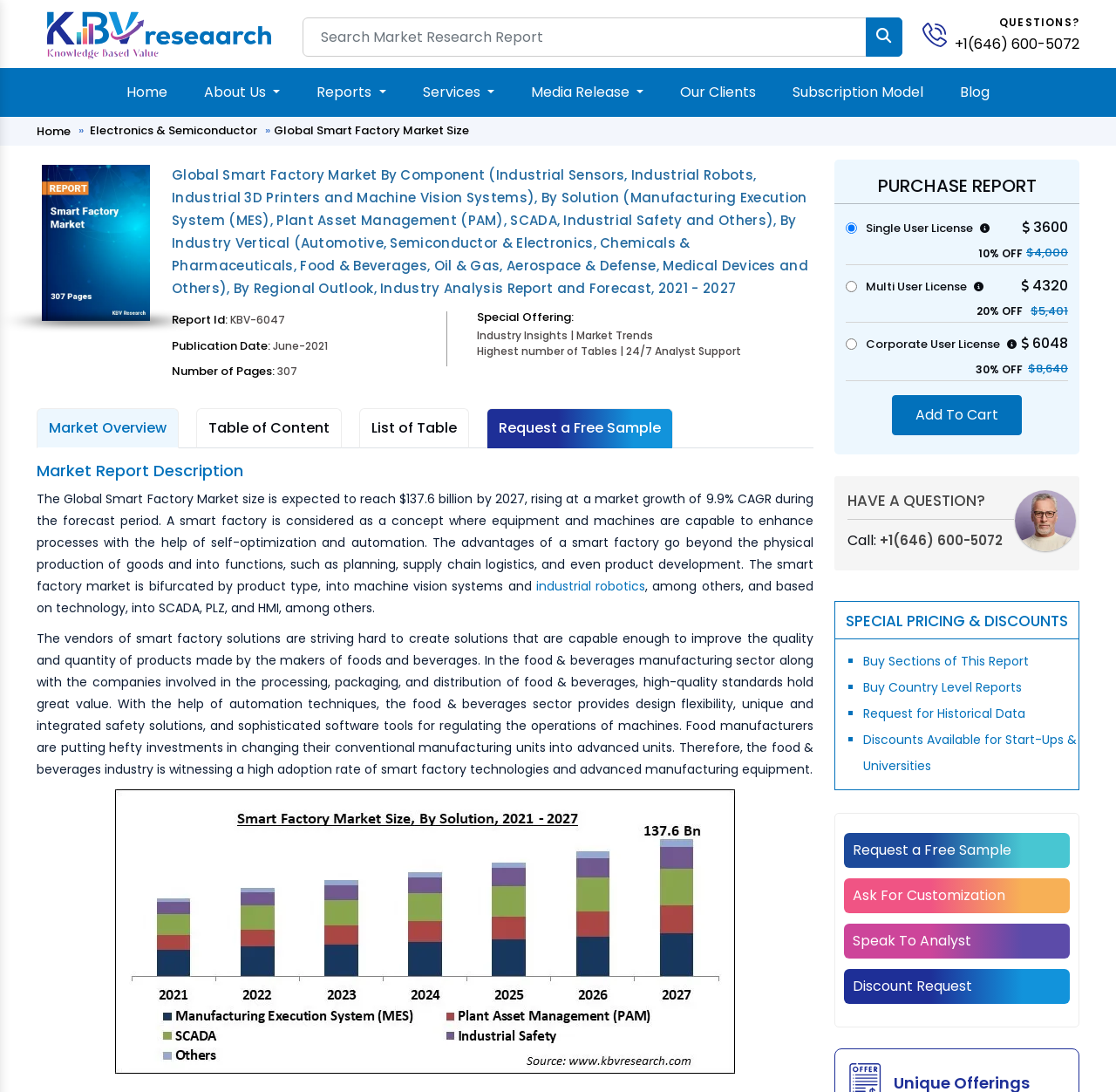Locate the bounding box for the described UI element: "name="search" placeholder="Search Market Research Report"". Ensure the coordinates are four float numbers between 0 and 1, formatted as [left, top, right, bottom].

[0.271, 0.016, 0.779, 0.052]